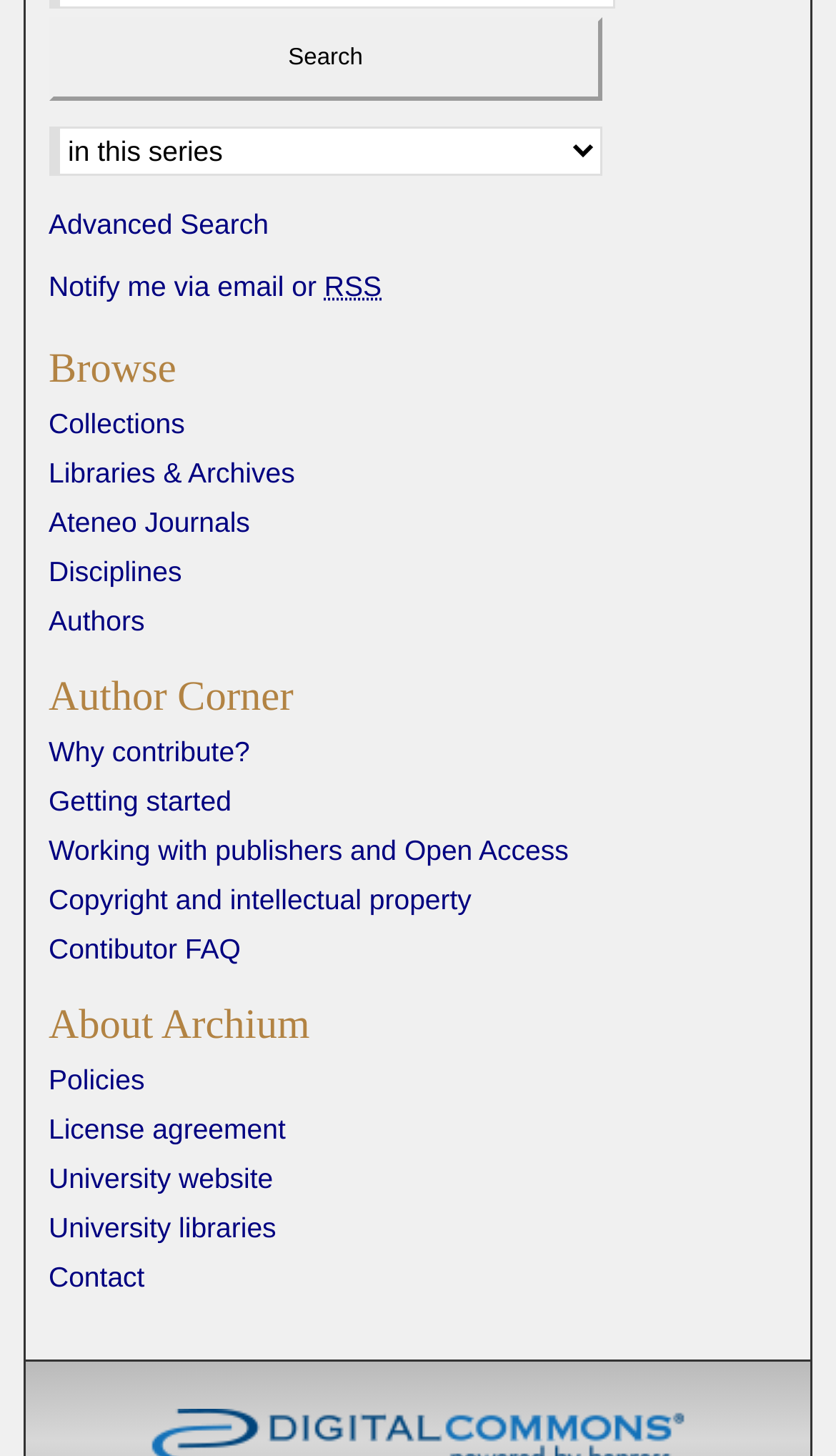Provide a one-word or short-phrase response to the question:
What is the main category below 'Browse'?

Collections